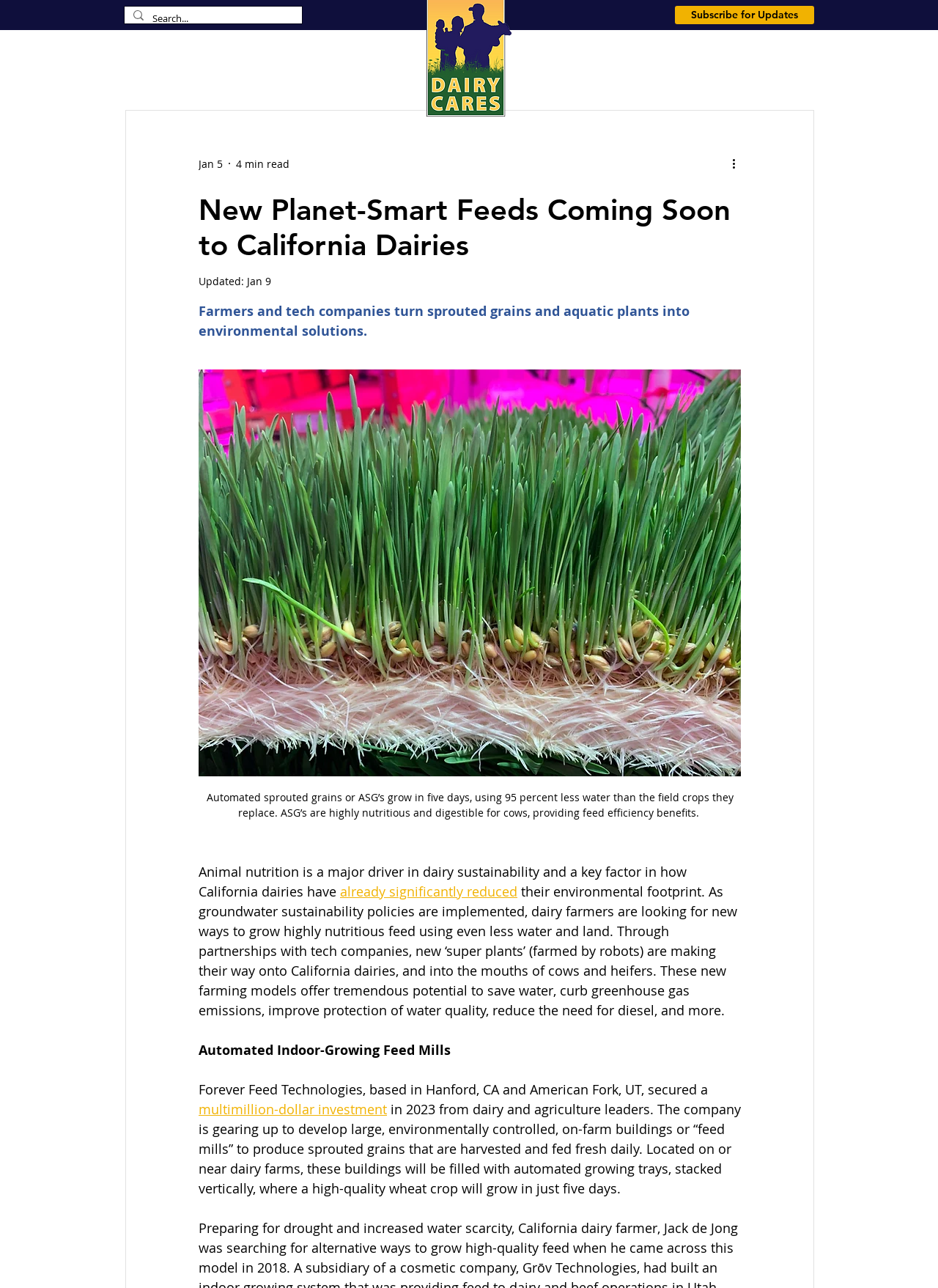Using the image as a reference, answer the following question in as much detail as possible:
How long does it take to grow wheat crops in the automated feed mills?

According to the webpage, the automated feed mills will be filled with automated growing trays where a high-quality wheat crop will grow in just five days.